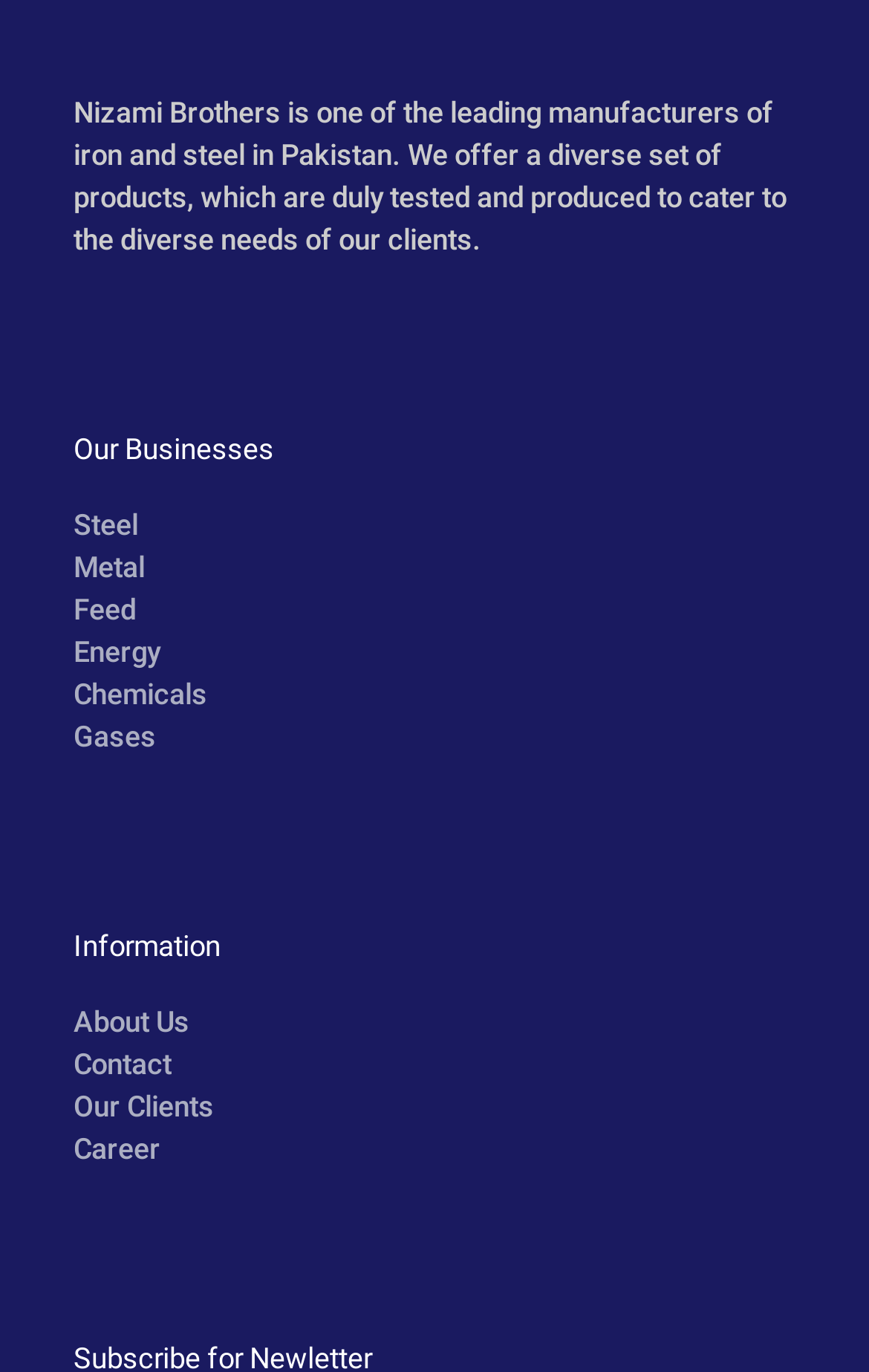Please determine the bounding box coordinates of the clickable area required to carry out the following instruction: "Learn about Steel". The coordinates must be four float numbers between 0 and 1, represented as [left, top, right, bottom].

[0.085, 0.37, 0.159, 0.395]